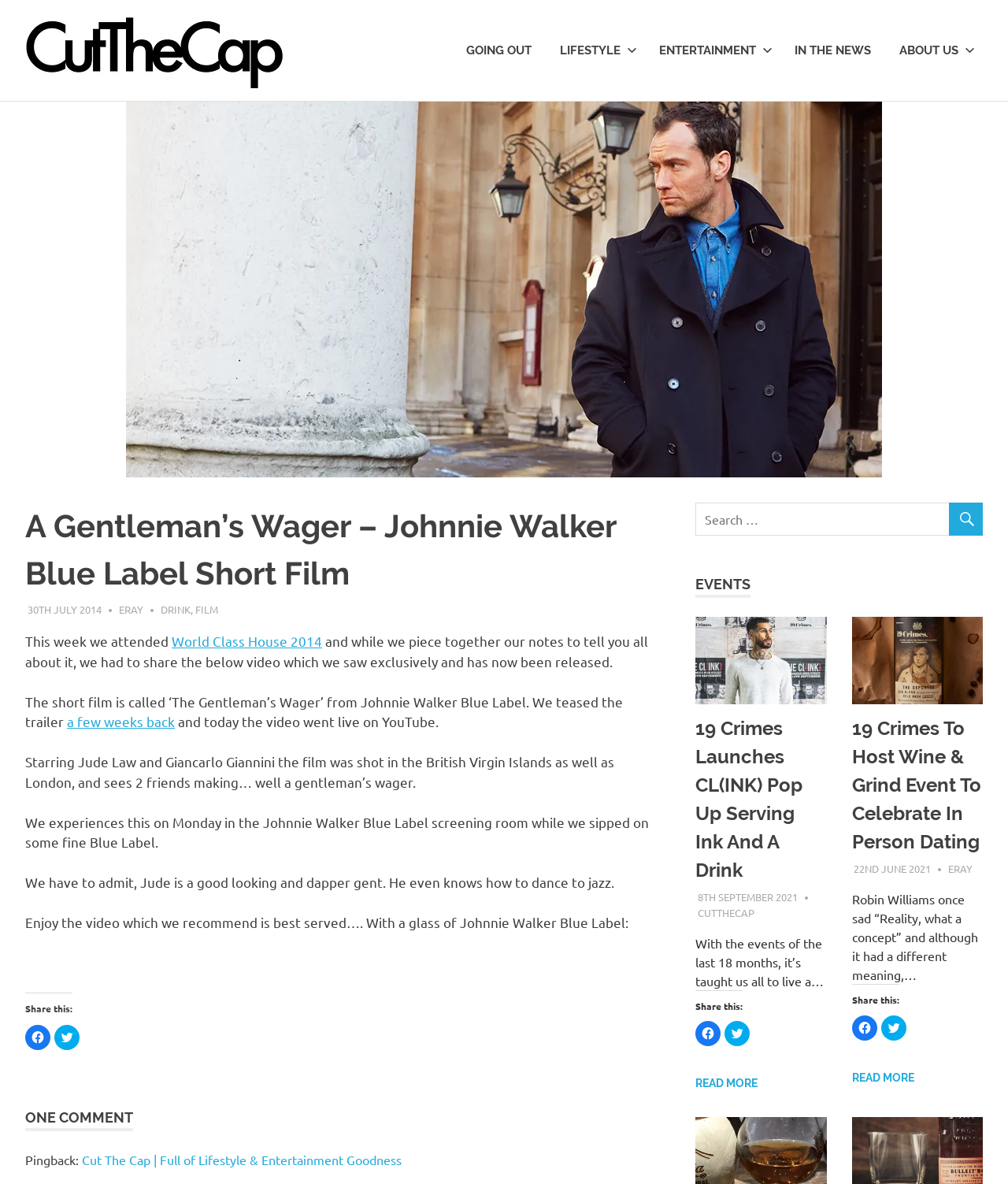What is the category of the article?
Answer the question with detailed information derived from the image.

I determined the answer by looking at the navigation menu at the top of the webpage, which has categories such as 'GOING OUT', 'LIFESTYLE', 'ENTERTAINMENT', etc. The article is categorized under 'LIFESTYLE'.